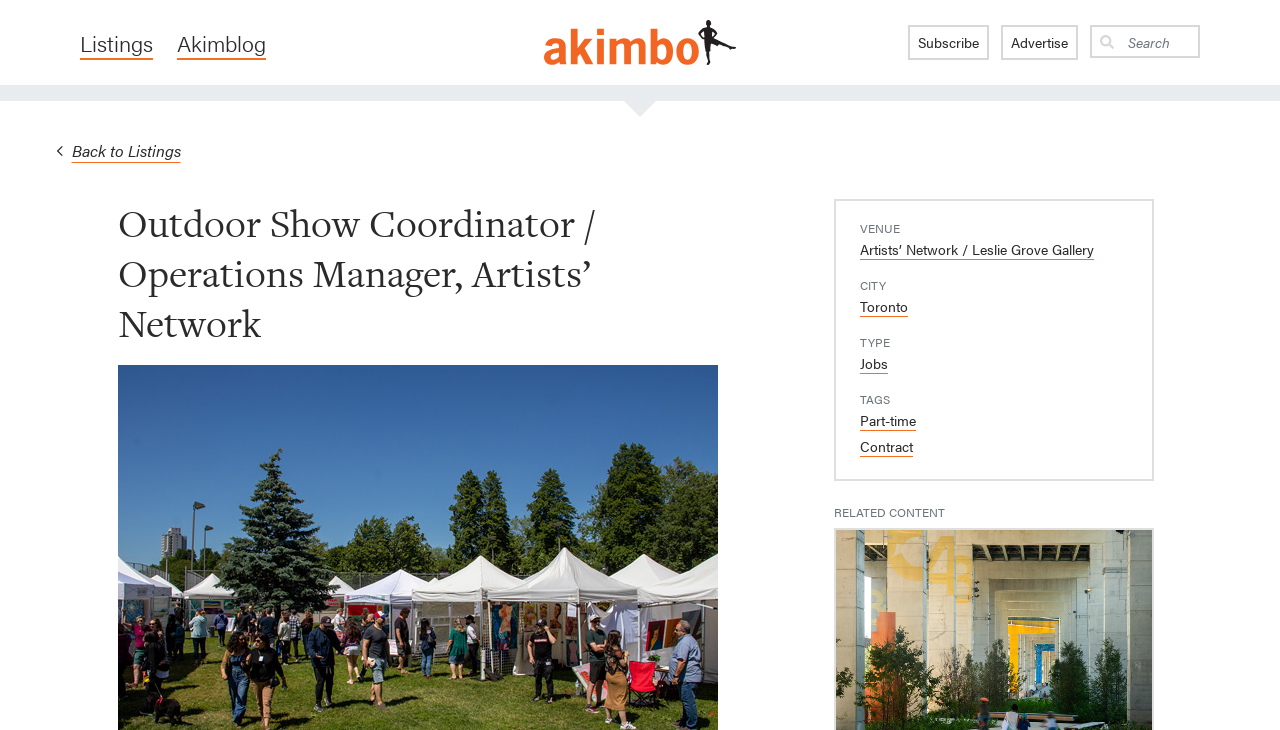Give a full account of the webpage's elements and their arrangement.

The webpage appears to be a job listing page, specifically for an "Outdoor Show Coordinator / Operations Manager" position at the Artists' Network. 

At the top of the page, there are several links, including "Listings", "Akimblog", and "Akimbo Logo", which is an image. On the right side of the top section, there are links to "Subscribe" and "Advertise", followed by a search bar with a button and a text box.

Below the top section, there is a heading that displays the job title, "Outdoor Show Coordinator / Operations Manager, Artists’ Network". 

Underneath the job title, there are several sections, including "VENUE", "CITY", "TYPE", and "TAGS", each with corresponding links providing more information. The "VENUE" section links to the "Artists’ Network / Leslie Grove Gallery", the "CITY" section links to "Toronto", the "TYPE" section links to "Jobs", and the "TAGS" section links to "Part-time" and "Contract".

Further down the page, there is a "RELATED CONTENT" section with a link to "1", which may lead to related job listings or content.